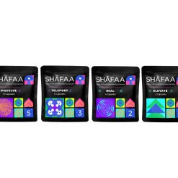What is the design style of the packaging?
Answer the question in as much detail as possible.

The caption describes the design as having a 'modern, psychedelic aesthetic', which is characterized by colorful geometric patterns, bold graphics, and neon colors with eye-catching symbols.